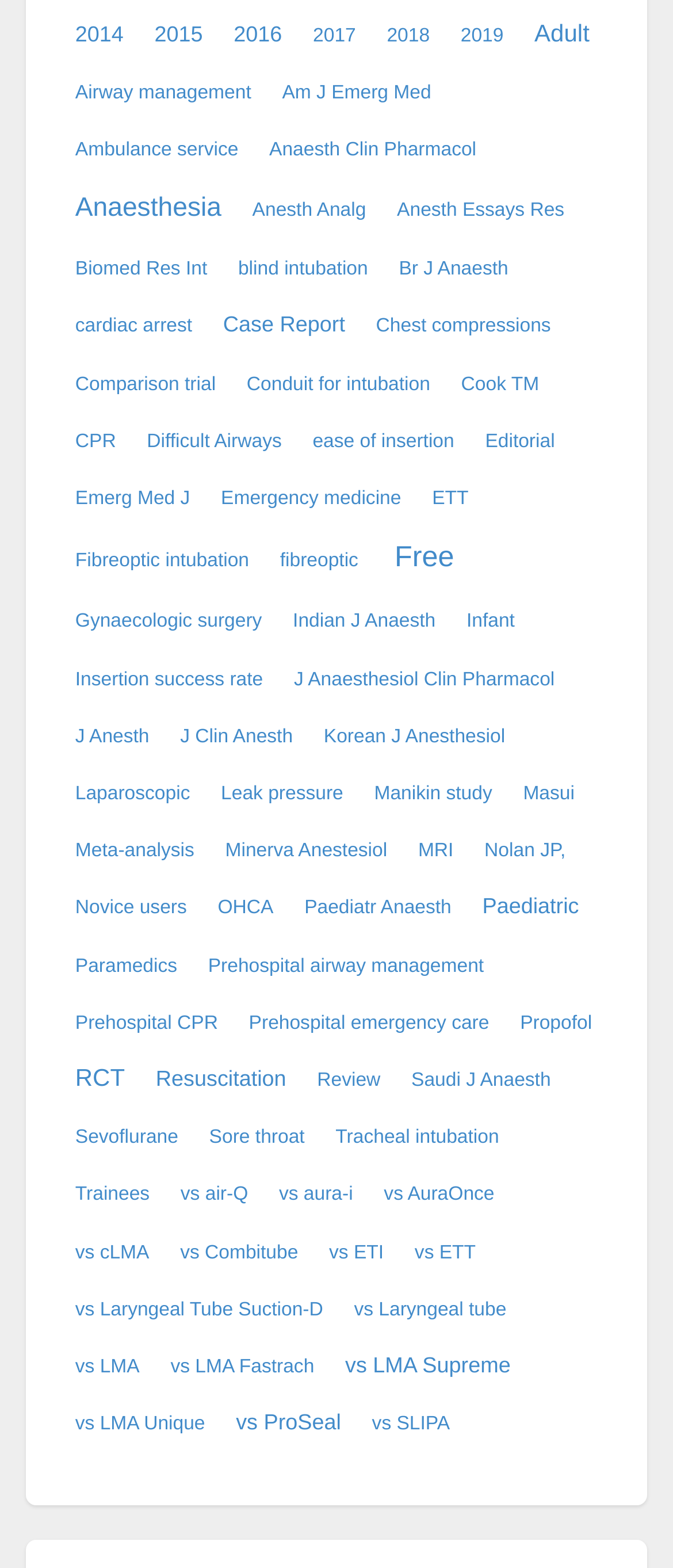Can you identify the bounding box coordinates of the clickable region needed to carry out this instruction: 'Explore the topic of 'Prehospital airway management''? The coordinates should be four float numbers within the range of 0 to 1, stated as [left, top, right, bottom].

[0.301, 0.606, 0.727, 0.626]